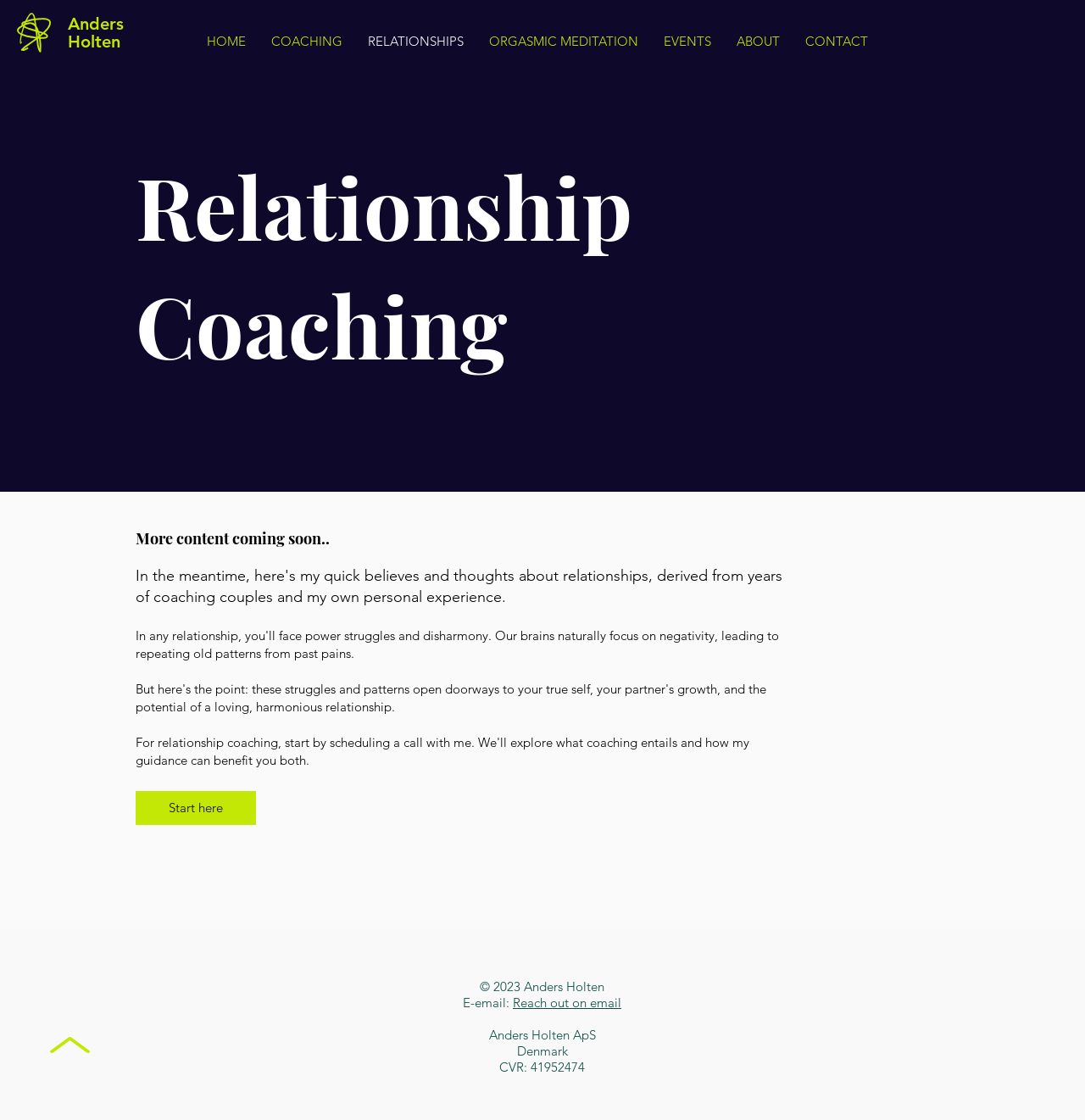Please analyze the image and give a detailed answer to the question:
How can I contact the website owner?

The link 'Reach out on email' at the bottom of the webpage provides a way to contact the website owner via email.